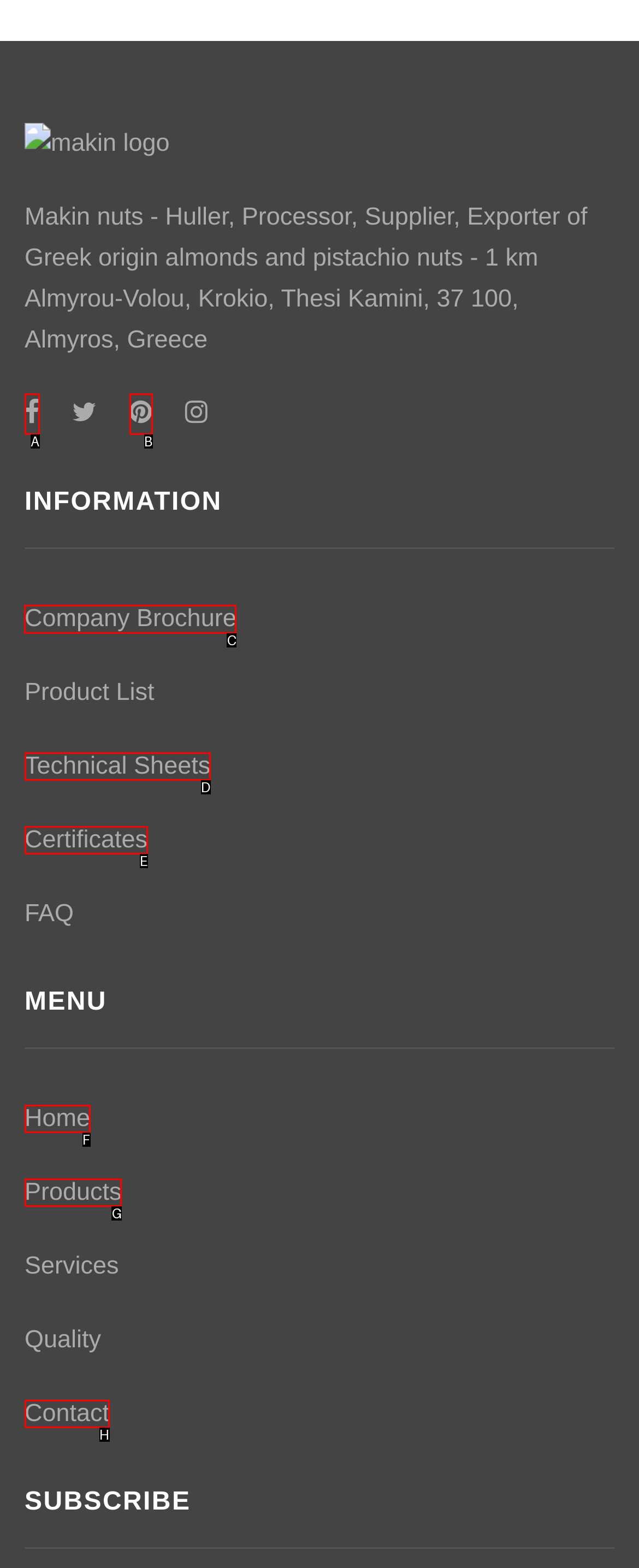From the given choices, which option should you click to complete this task: search in the forum? Answer with the letter of the correct option.

None